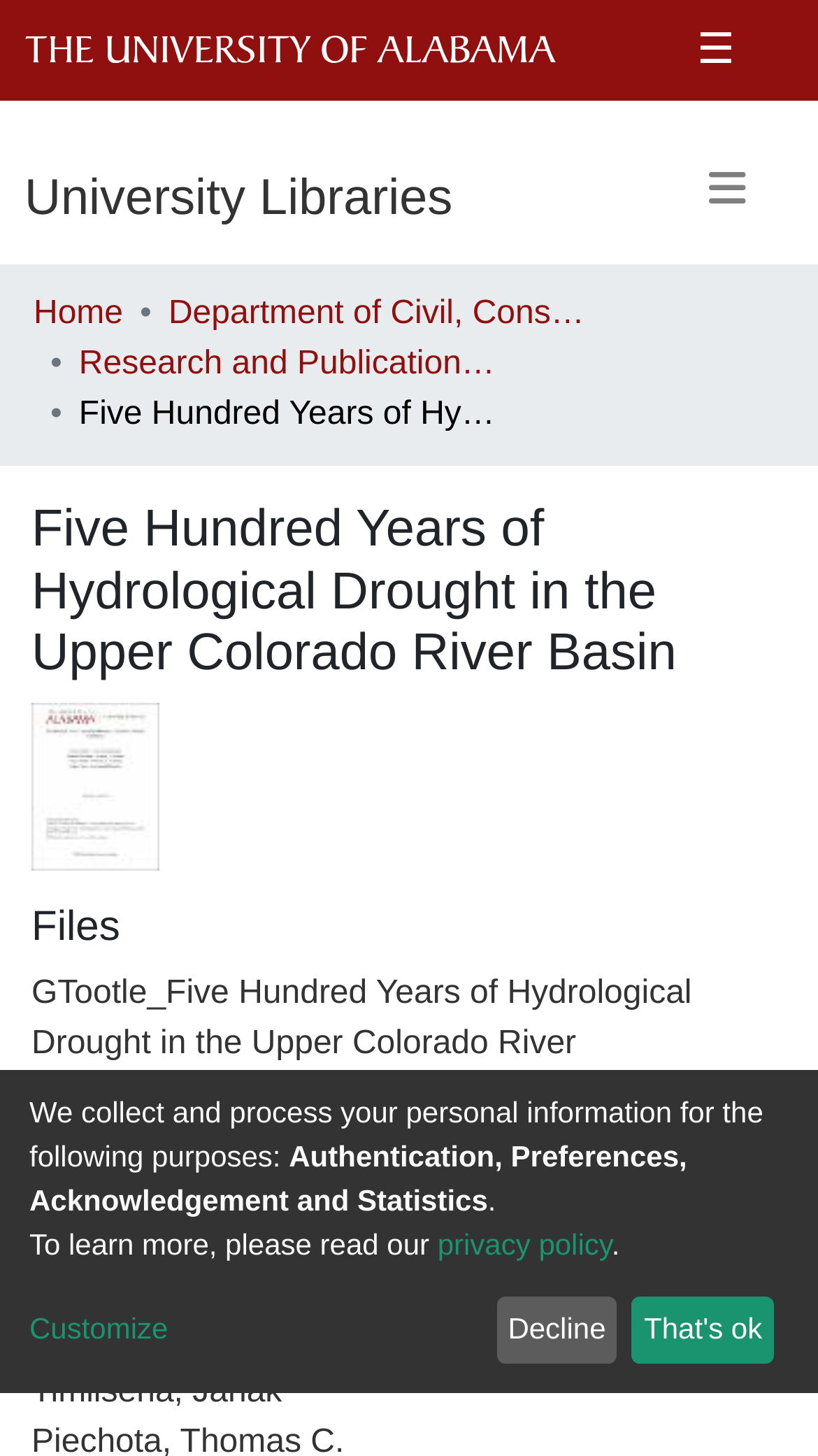Answer the question in one word or a short phrase:
What is the file size of the PDF file?

1.13 MB